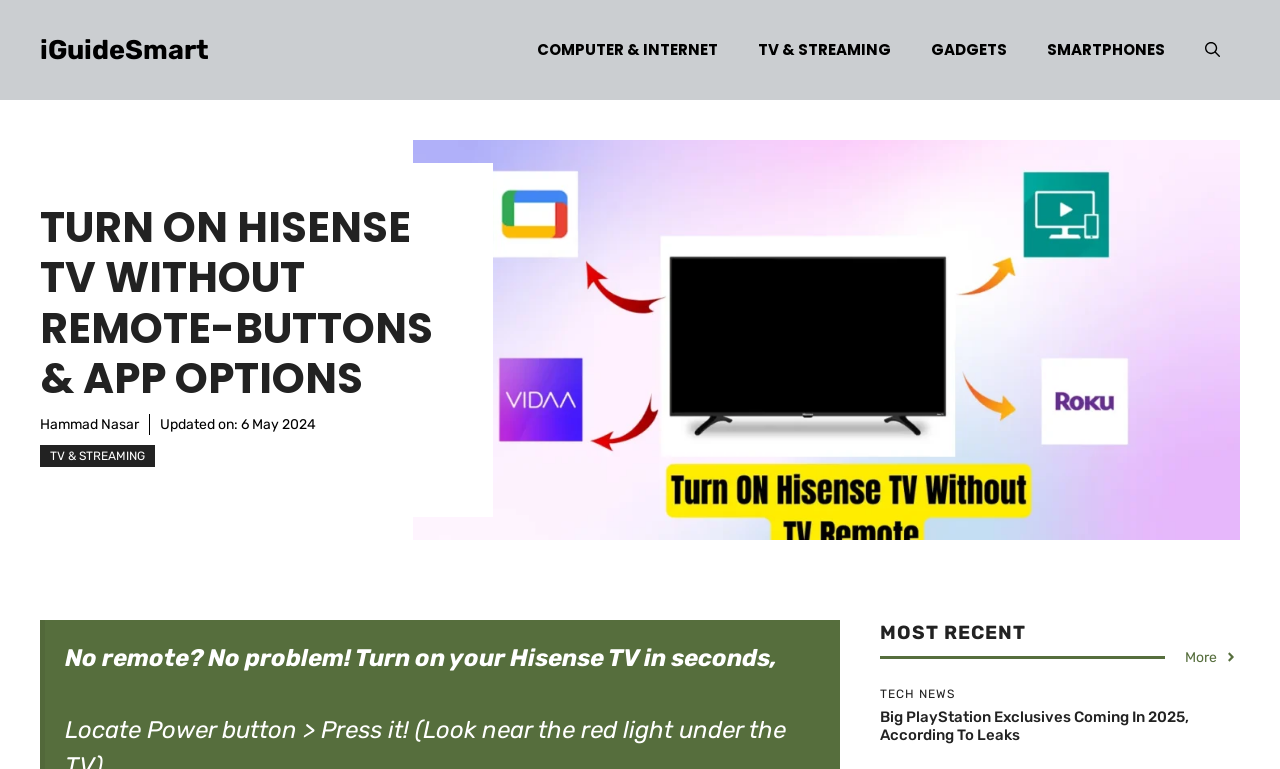Identify and extract the main heading from the webpage.

TURN ON HISENSE TV WITHOUT REMOTE-BUTTONS & APP OPTIONS